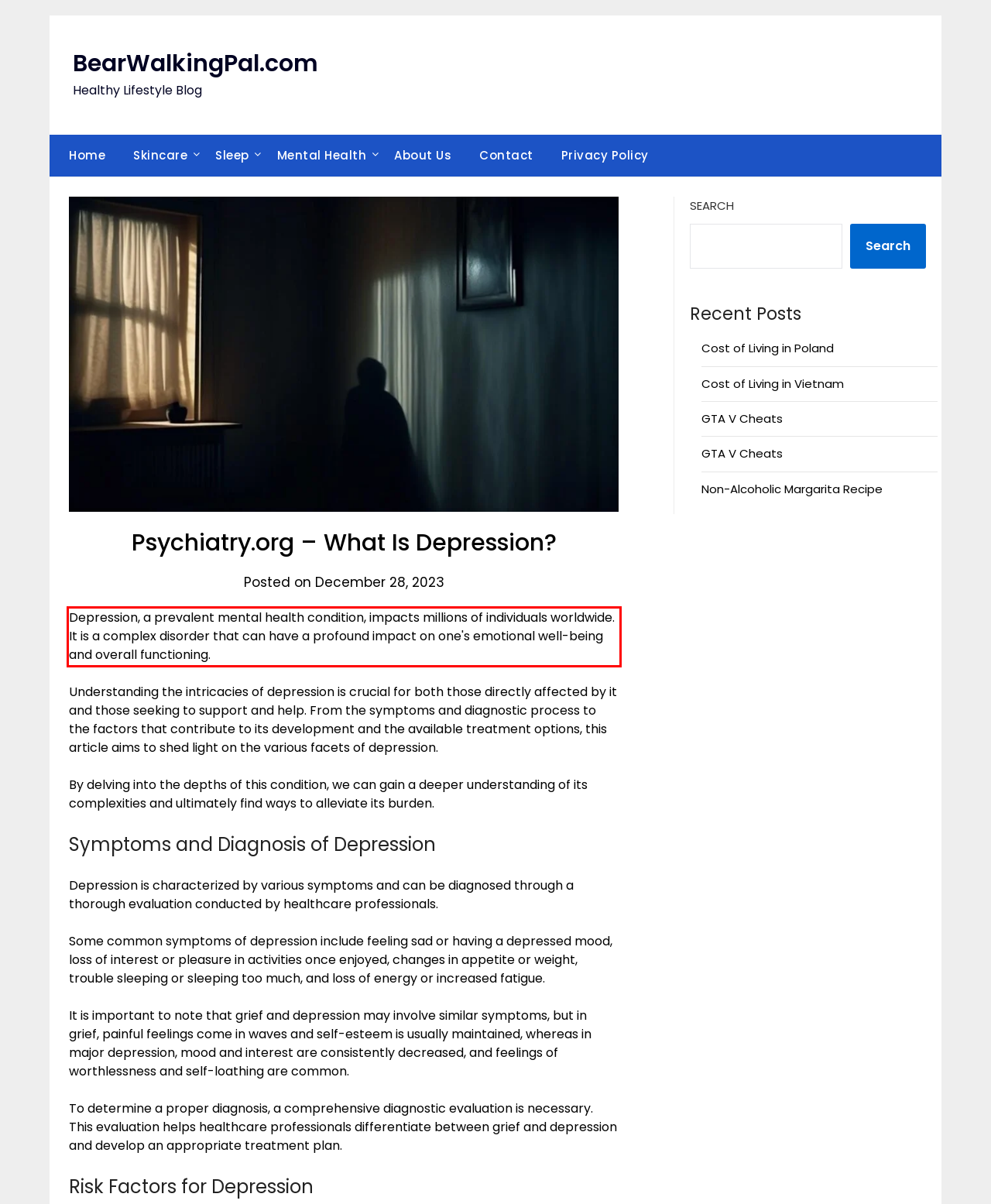Identify the text inside the red bounding box in the provided webpage screenshot and transcribe it.

Depression, a prevalent mental health condition, impacts millions of individuals worldwide. It is a complex disorder that can have a profound impact on one's emotional well-being and overall functioning.